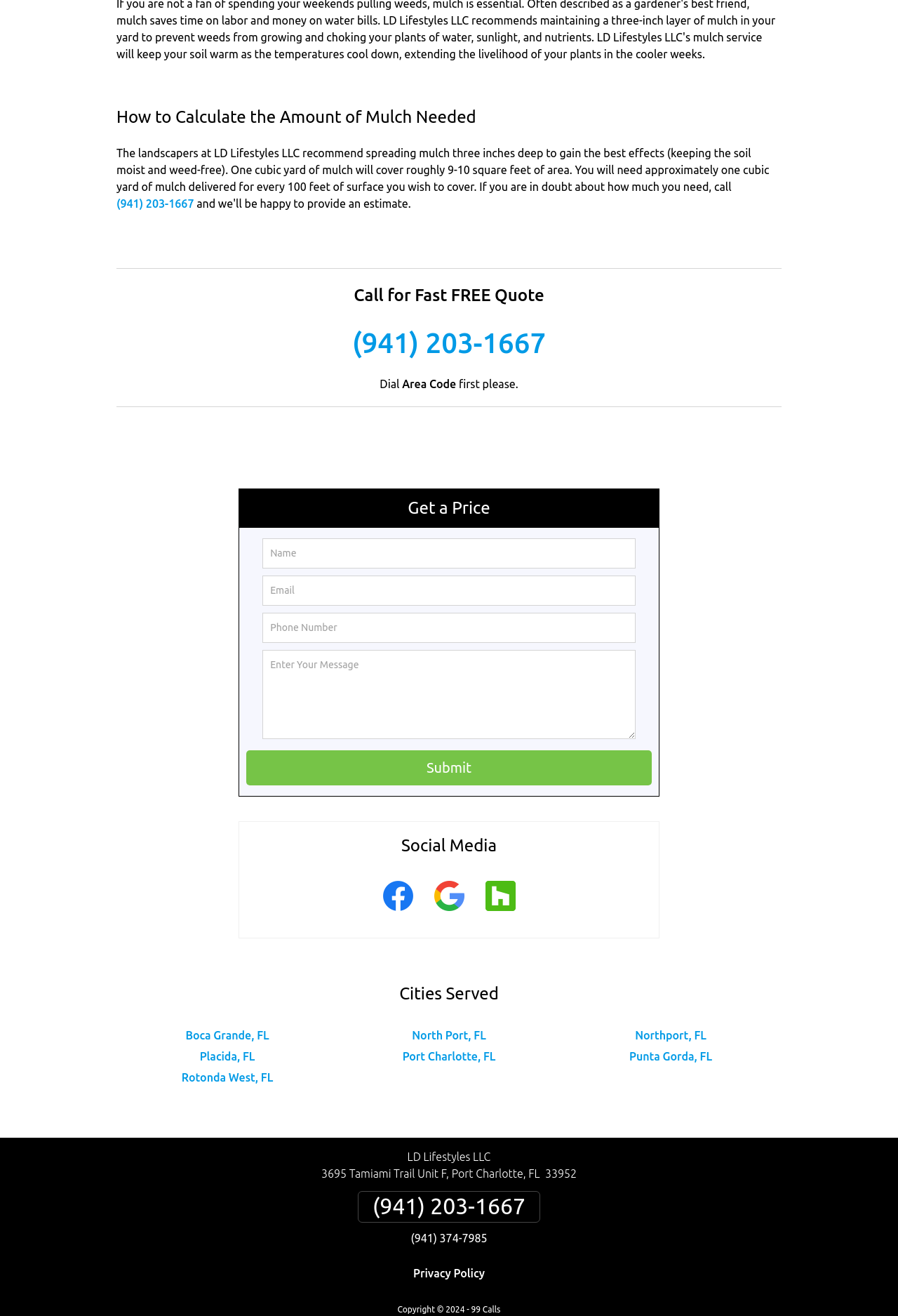Find the bounding box coordinates of the area that needs to be clicked in order to achieve the following instruction: "Click on the 'SHOP' link". The coordinates should be specified as four float numbers between 0 and 1, i.e., [left, top, right, bottom].

None